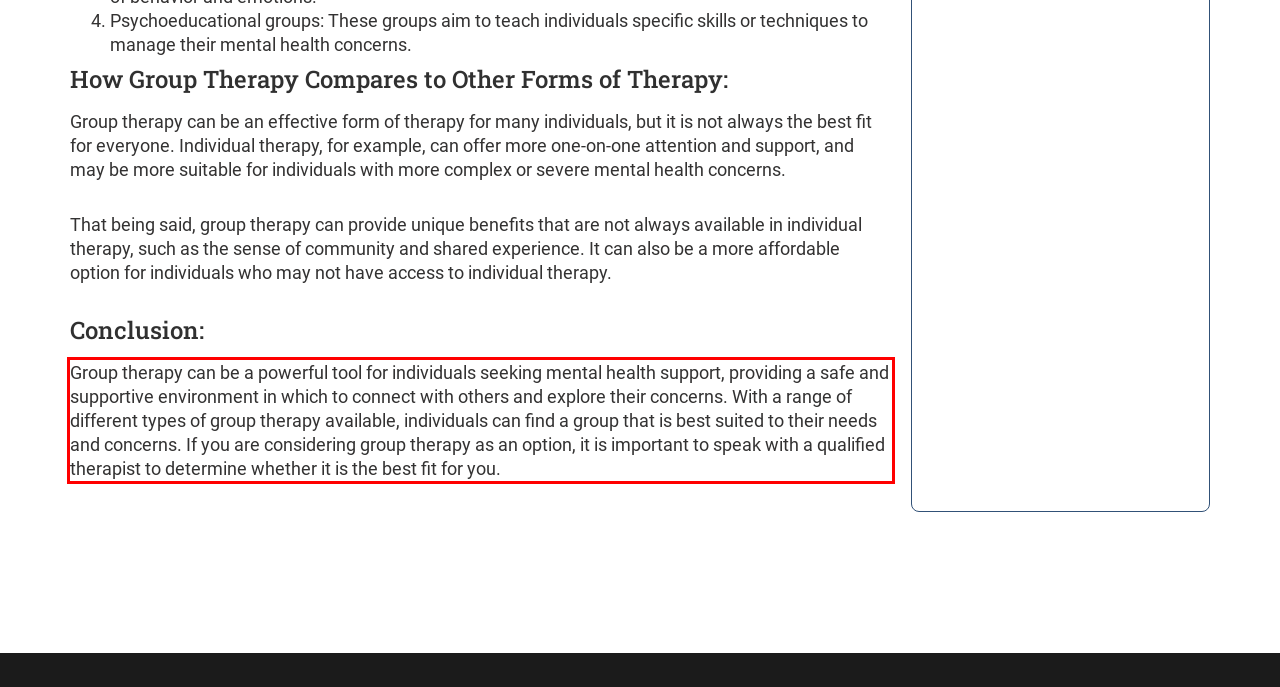Examine the screenshot of the webpage, locate the red bounding box, and perform OCR to extract the text contained within it.

Group therapy can be a powerful tool for individuals seeking mental health support, providing a safe and supportive environment in which to connect with others and explore their concerns. With a range of different types of group therapy available, individuals can find a group that is best suited to their needs and concerns. If you are considering group therapy as an option, it is important to speak with a qualified therapist to determine whether it is the best fit for you.